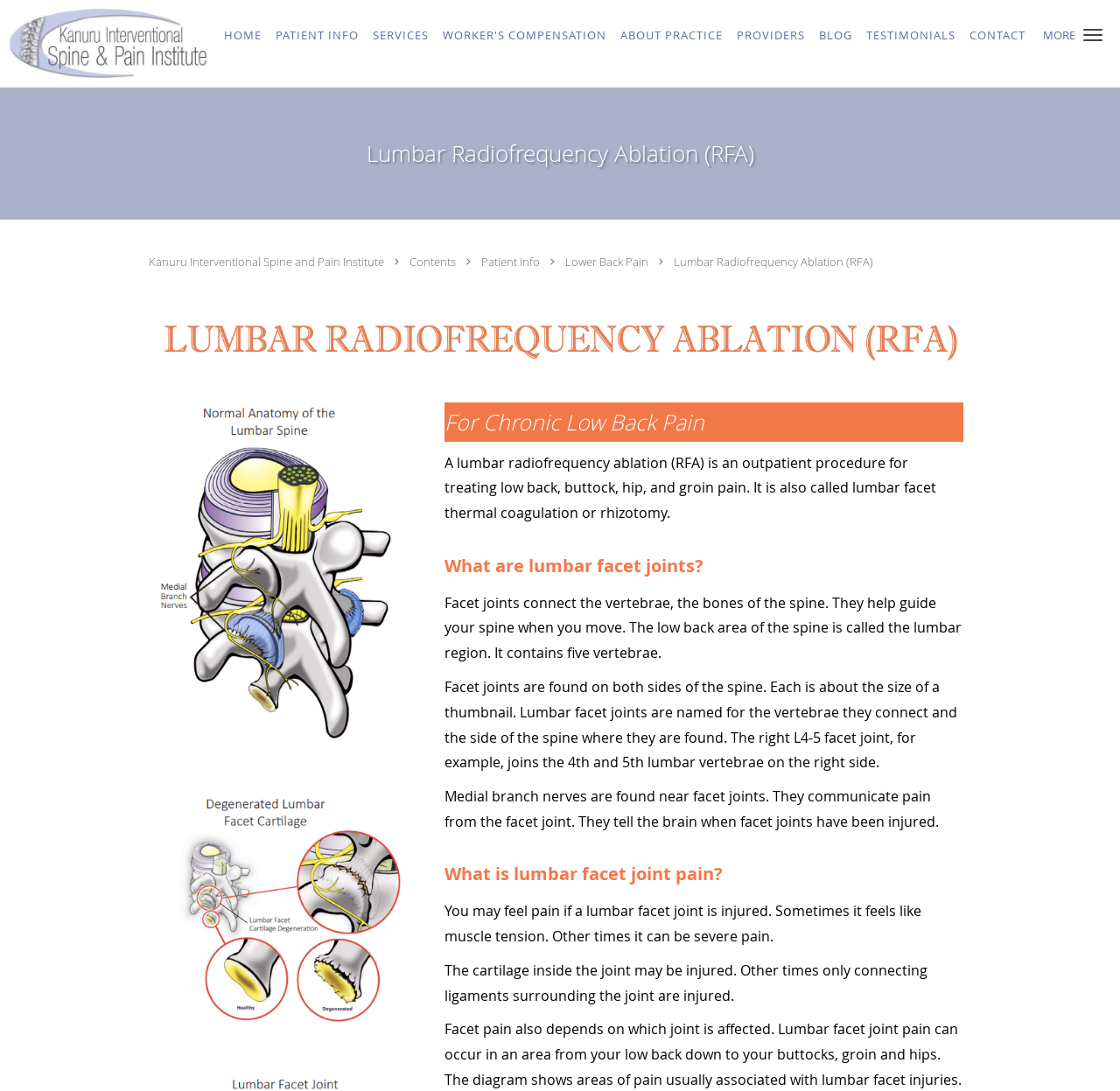Using the provided element description: "https://www.linkedin.com/pulse/plus-size-clothing-market-growth-share-demand-trends-2032-pachange-dwdlf", determine the bounding box coordinates of the corresponding UI element in the screenshot.

None